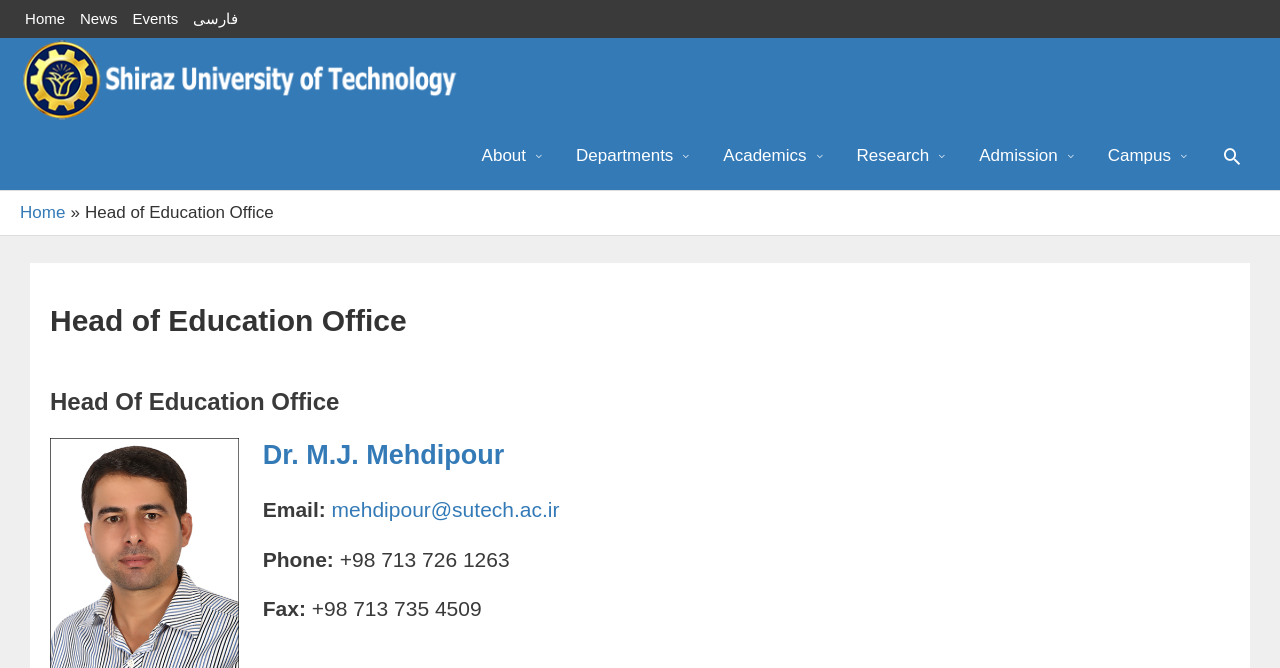Given the description "alt="Shiraz University Of Technology"", determine the bounding box of the corresponding UI element.

[0.016, 0.105, 0.378, 0.133]